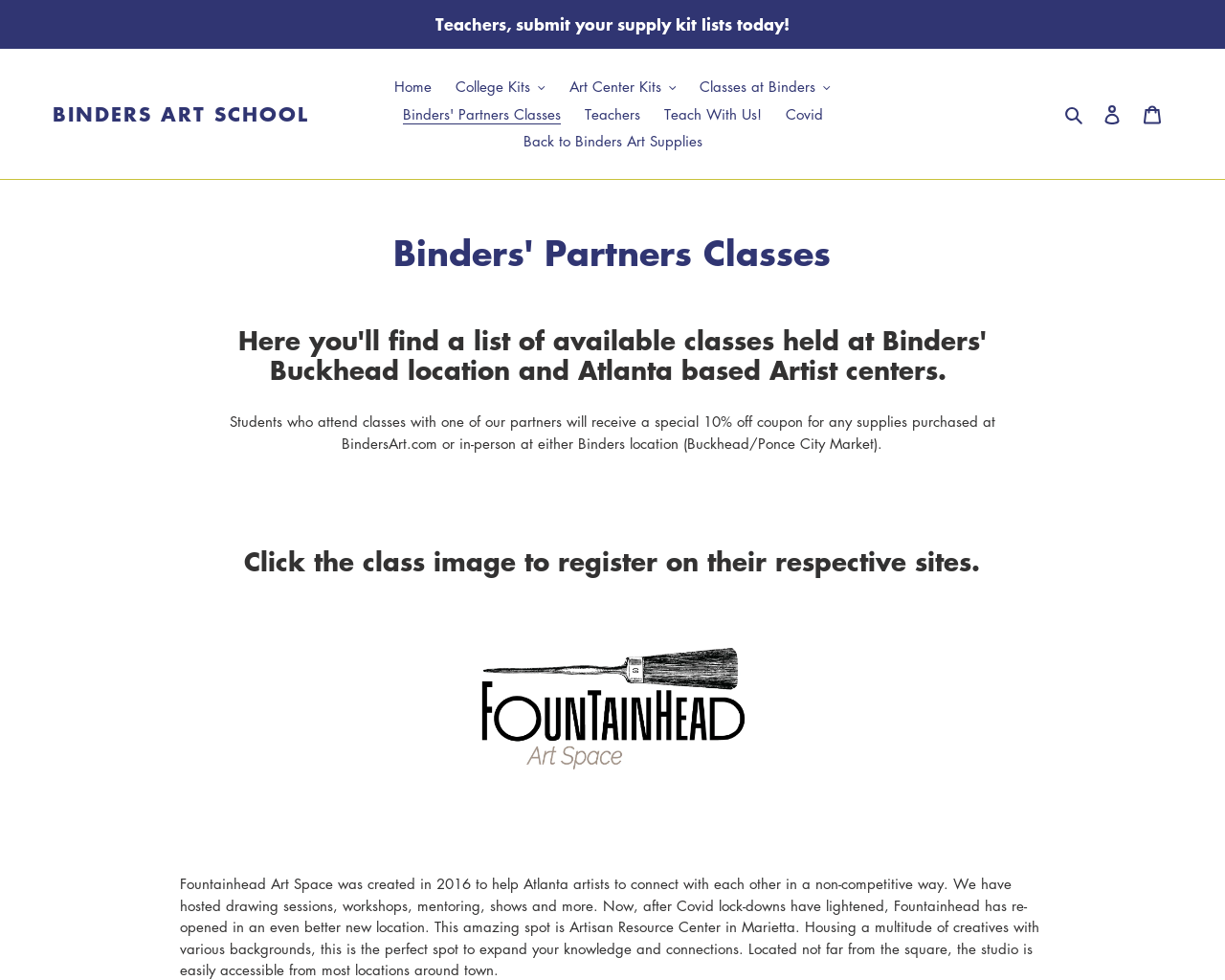Provide a brief response to the question using a single word or phrase: 
How many navigation buttons are there?

3